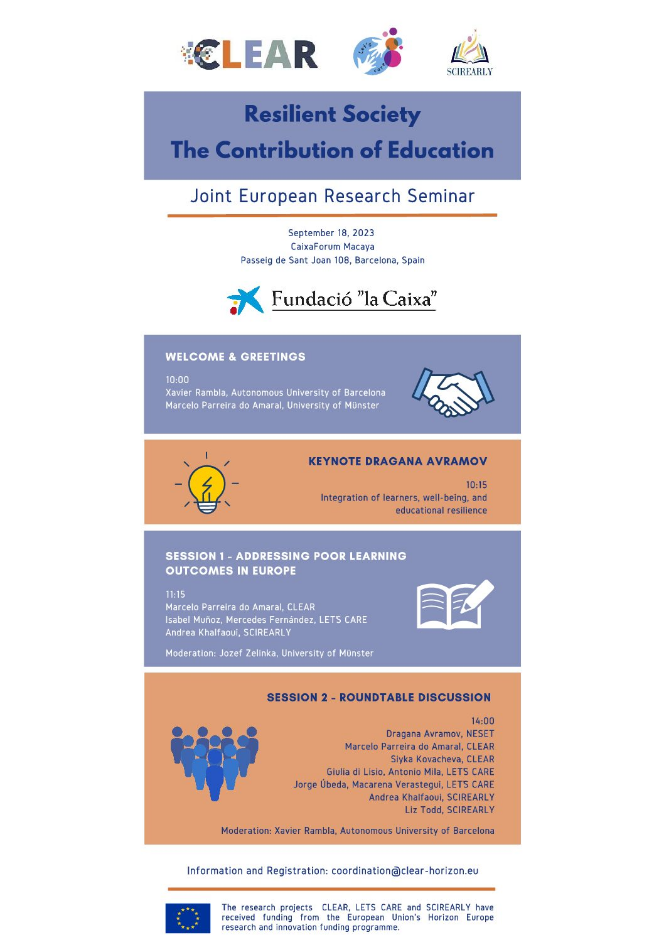Give a comprehensive caption for the image.

The image showcases a promotional flyer for the "Joint European Research Seminar" titled "Resilient Society: The Contribution of Education," organized by the CLEAR project. Scheduled for September 18, 2023, at CaixaForum Macaya in Barcelona, Spain, the event features various sessions focusing on educational resilience and learning outcomes in Europe. 

Highlighted in the flyer is the welcome address and greetings starting at 10:00 AM, followed by a keynote speech by Dragana Avramov at 10:15 AM, discussing the integration of learners and their well-being. The seminar also includes structured sessions with prominent speakers from various institutions. 

The design of the flyer incorporates the CLEAR and SCIERALLY logos, alongside the Fundación "la Caixa" branding, creating a visually engaging layout that reflects the seminar's theme of resilience in education. Additionally, participants are prompted to seek information and registration details for this significant academic event.